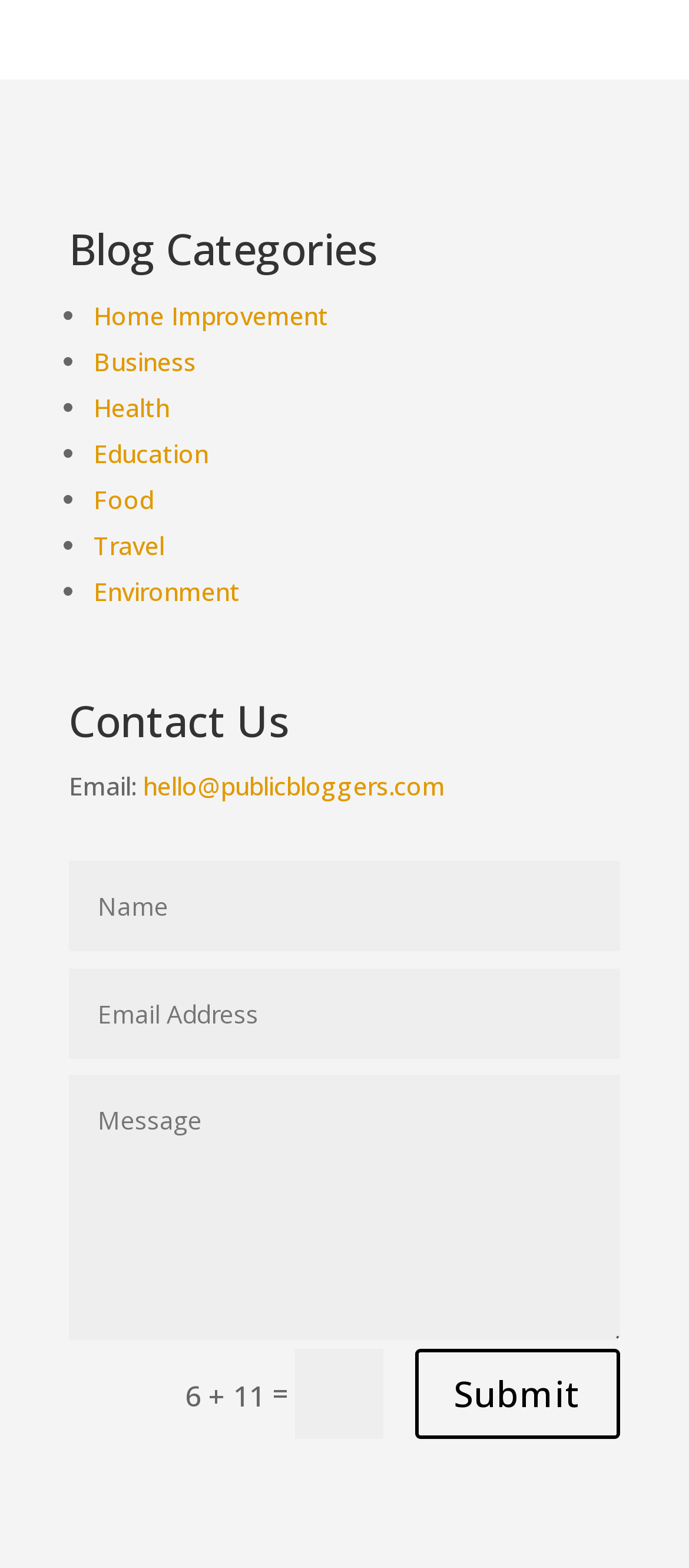Predict the bounding box coordinates of the area that should be clicked to accomplish the following instruction: "Click the 'Submit' button". The bounding box coordinates should consist of four float numbers between 0 and 1, i.e., [left, top, right, bottom].

[0.603, 0.86, 0.9, 0.918]